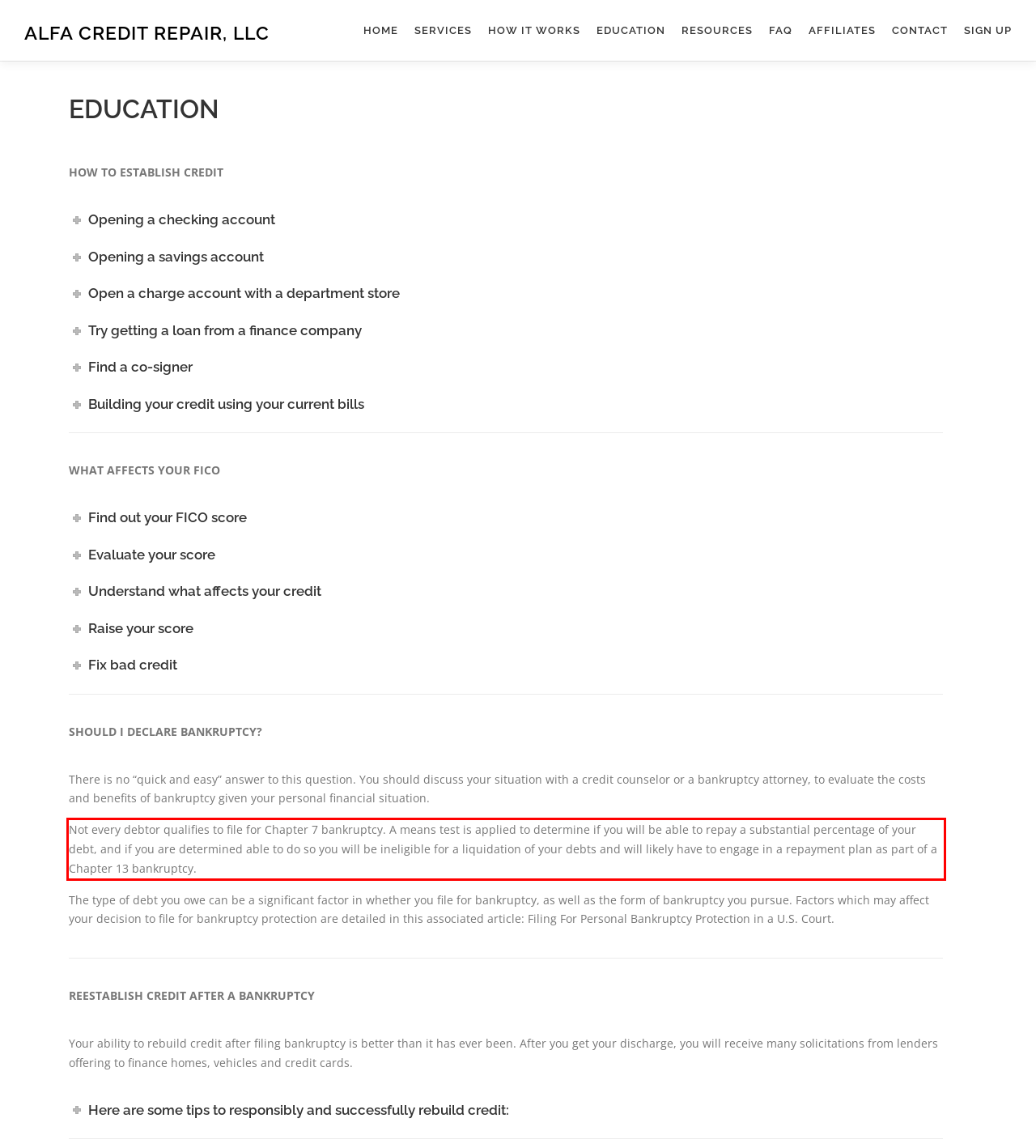You have a screenshot of a webpage with a UI element highlighted by a red bounding box. Use OCR to obtain the text within this highlighted area.

Not every debtor qualifies to file for Chapter 7 bankruptcy. A means test is applied to determine if you will be able to repay a substantial percentage of your debt, and if you are determined able to do so you will be ineligible for a liquidation of your debts and will likely have to engage in a repayment plan as part of a Chapter 13 bankruptcy.